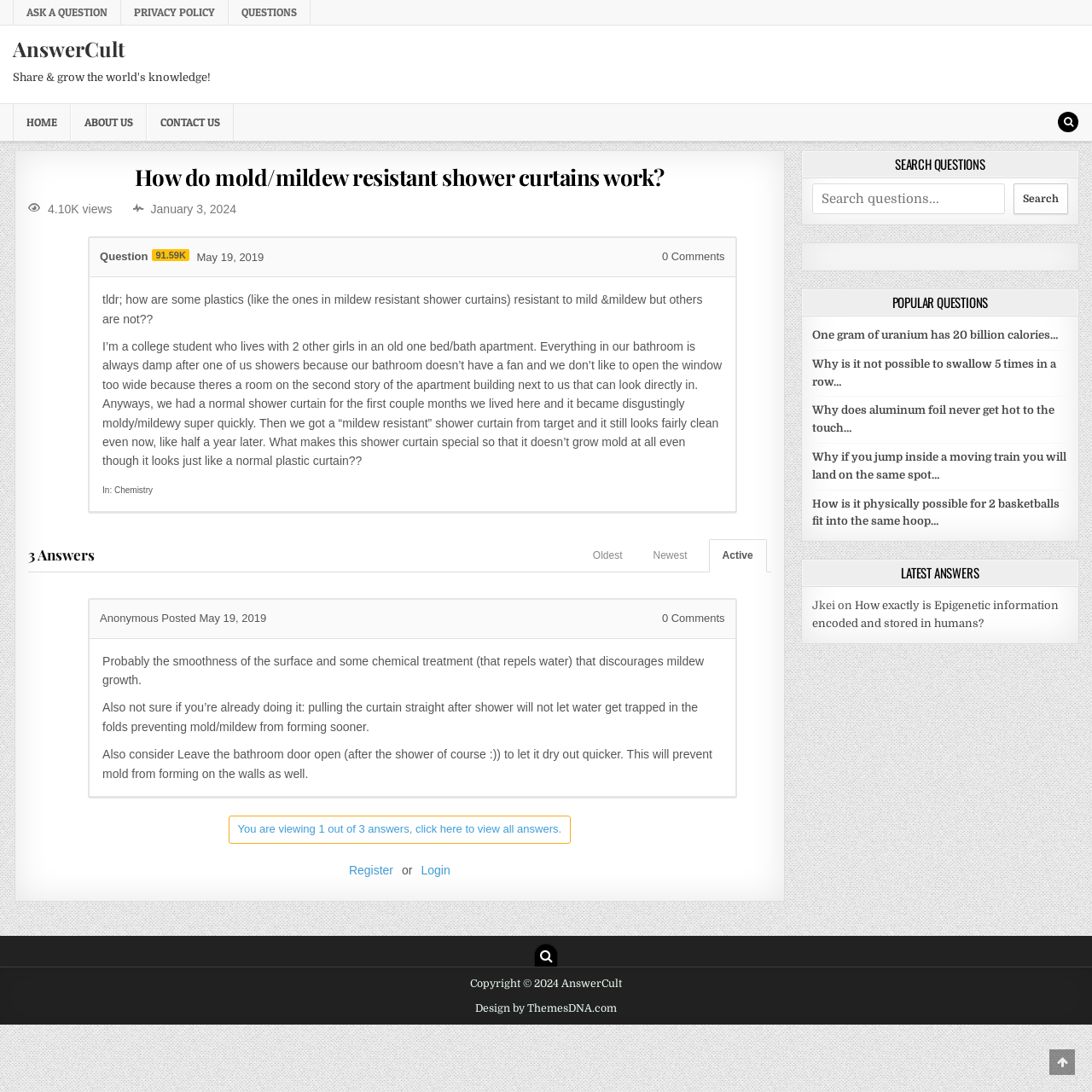Locate the bounding box coordinates of the area where you should click to accomplish the instruction: "Search for questions".

[0.969, 0.102, 0.988, 0.121]